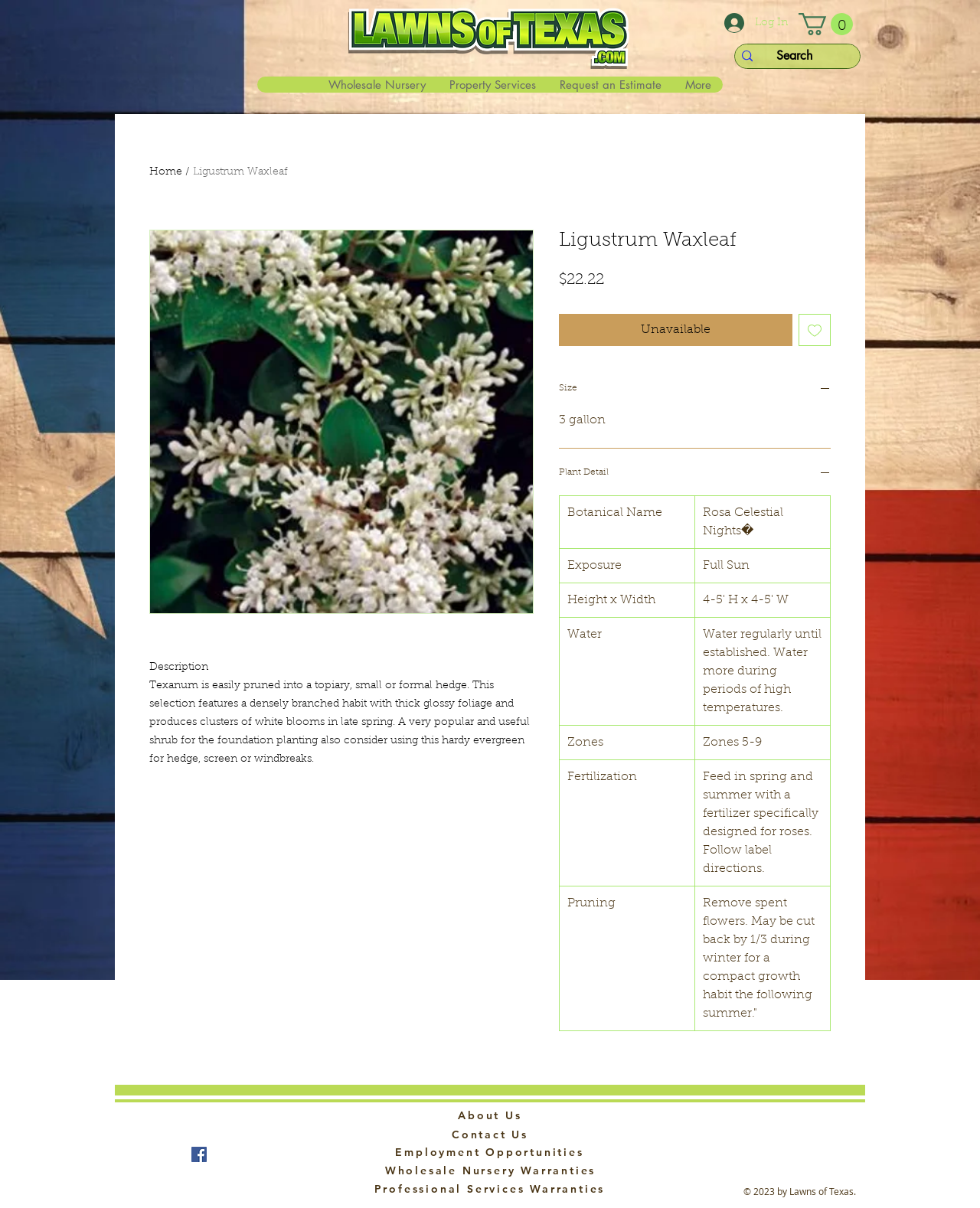Consider the image and give a detailed and elaborate answer to the question: 
What is the company name?

I found the answer by looking at the link element with the text 'Lawns of Texas' which is located at the top of the webpage and also in the footer section.